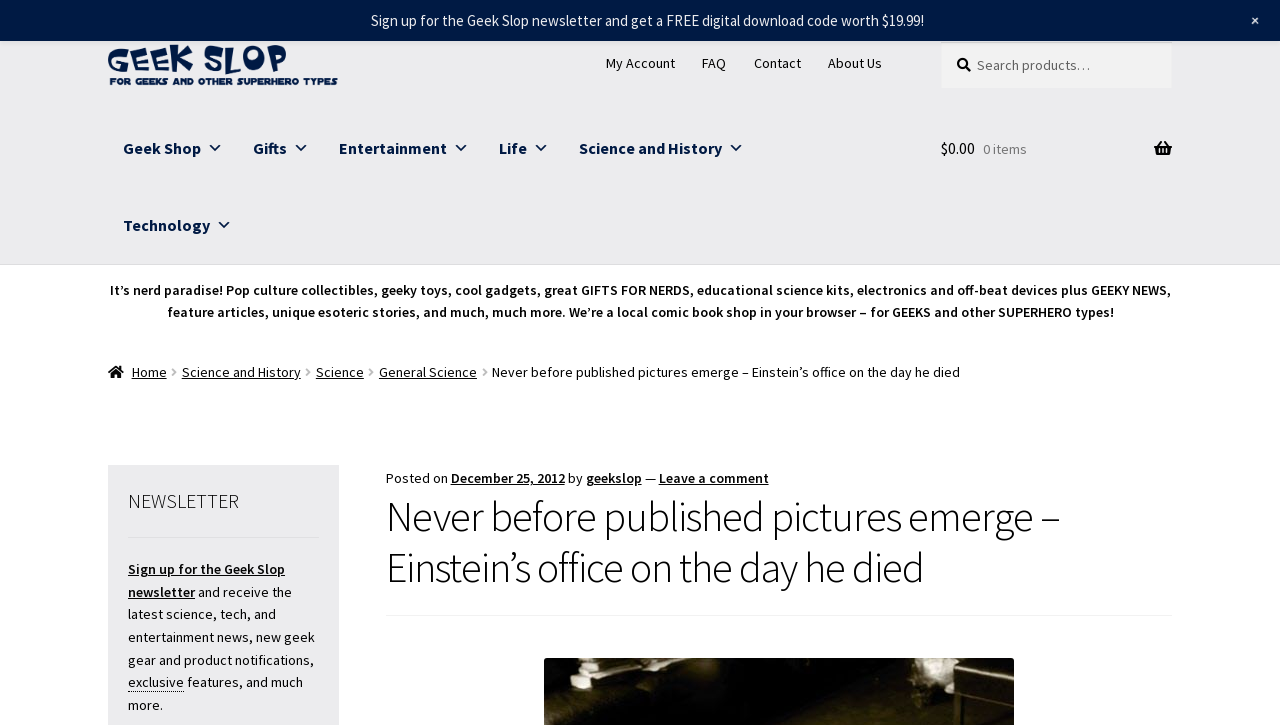Can you find and provide the title of the webpage?

Never before published pictures emerge – Einstein’s office on the day he died